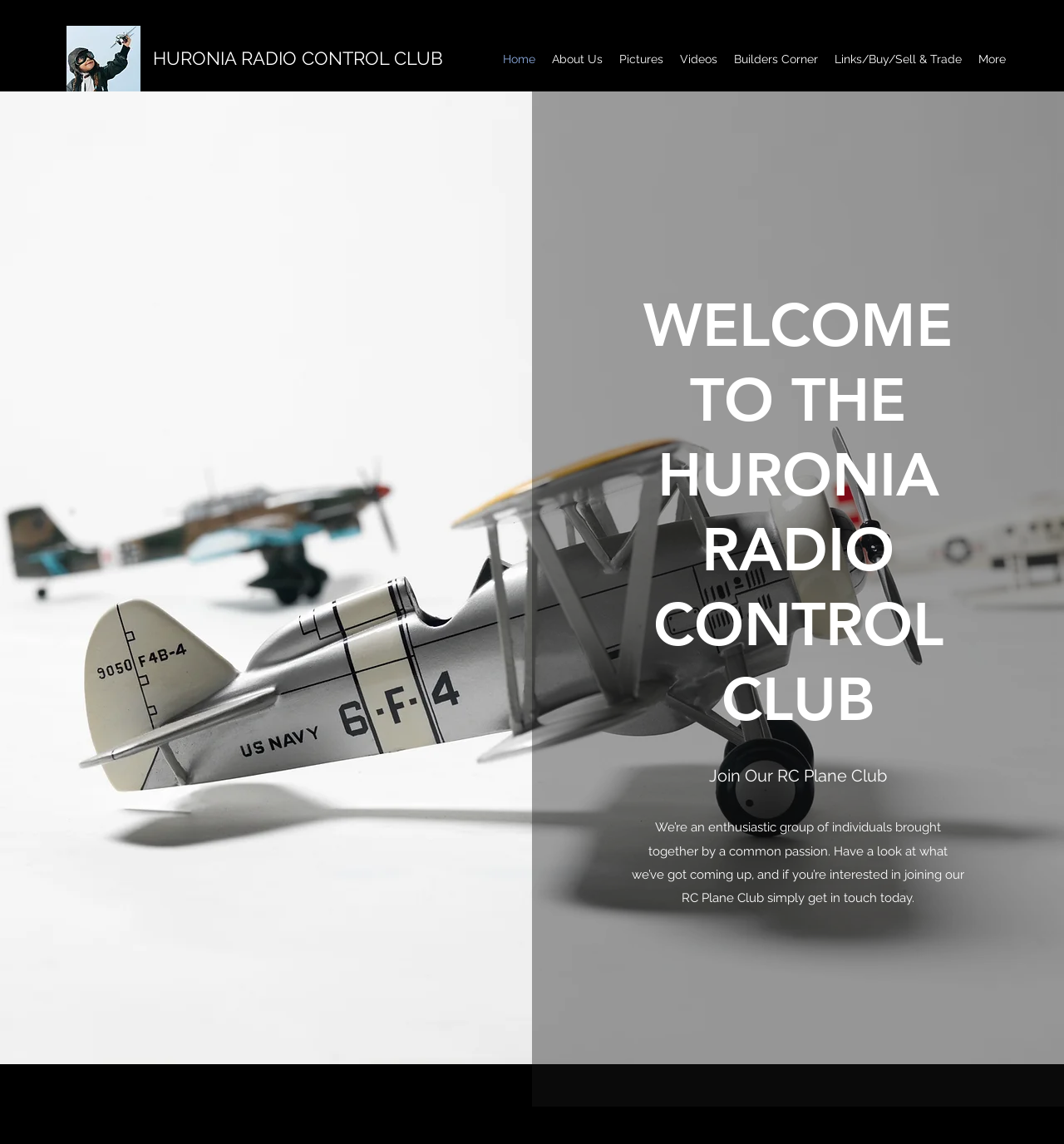How many navigation links are there?
Use the screenshot to answer the question with a single word or phrase.

9